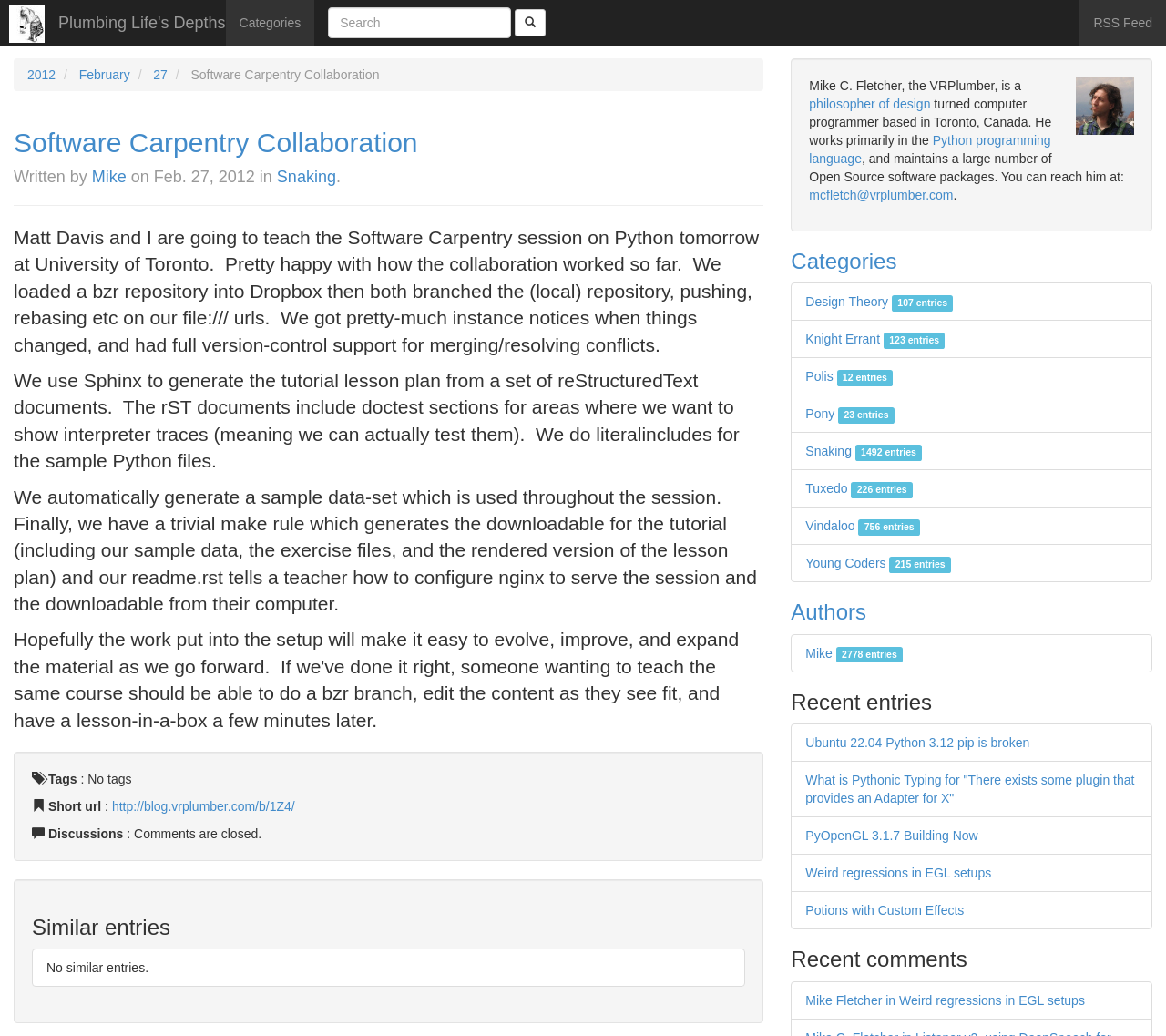Provide a one-word or brief phrase answer to the question:
What is the name of the university mentioned in the blog post?

University of Toronto